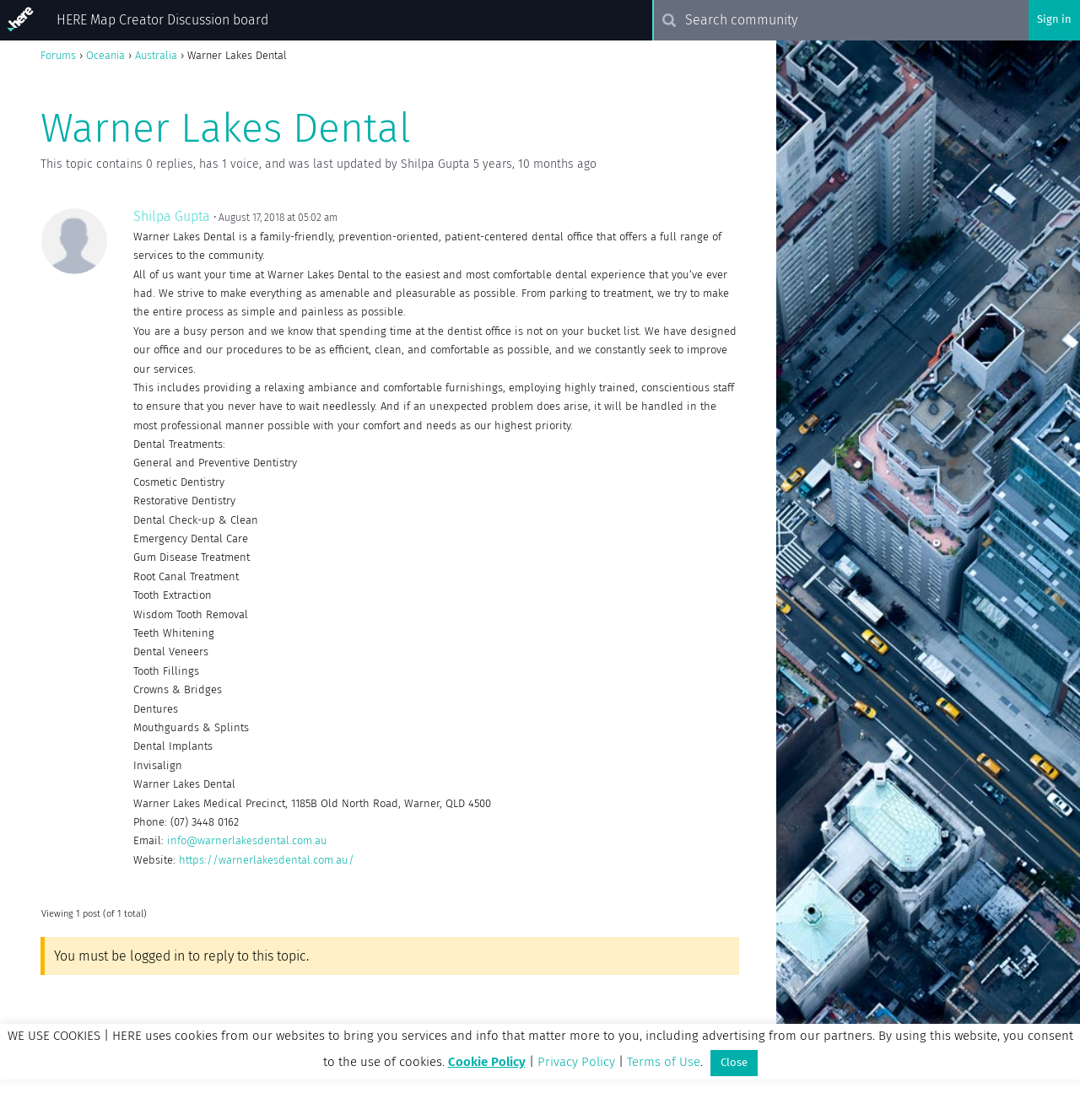Given the description "Australia", provide the bounding box coordinates of the corresponding UI element.

[0.125, 0.045, 0.164, 0.055]